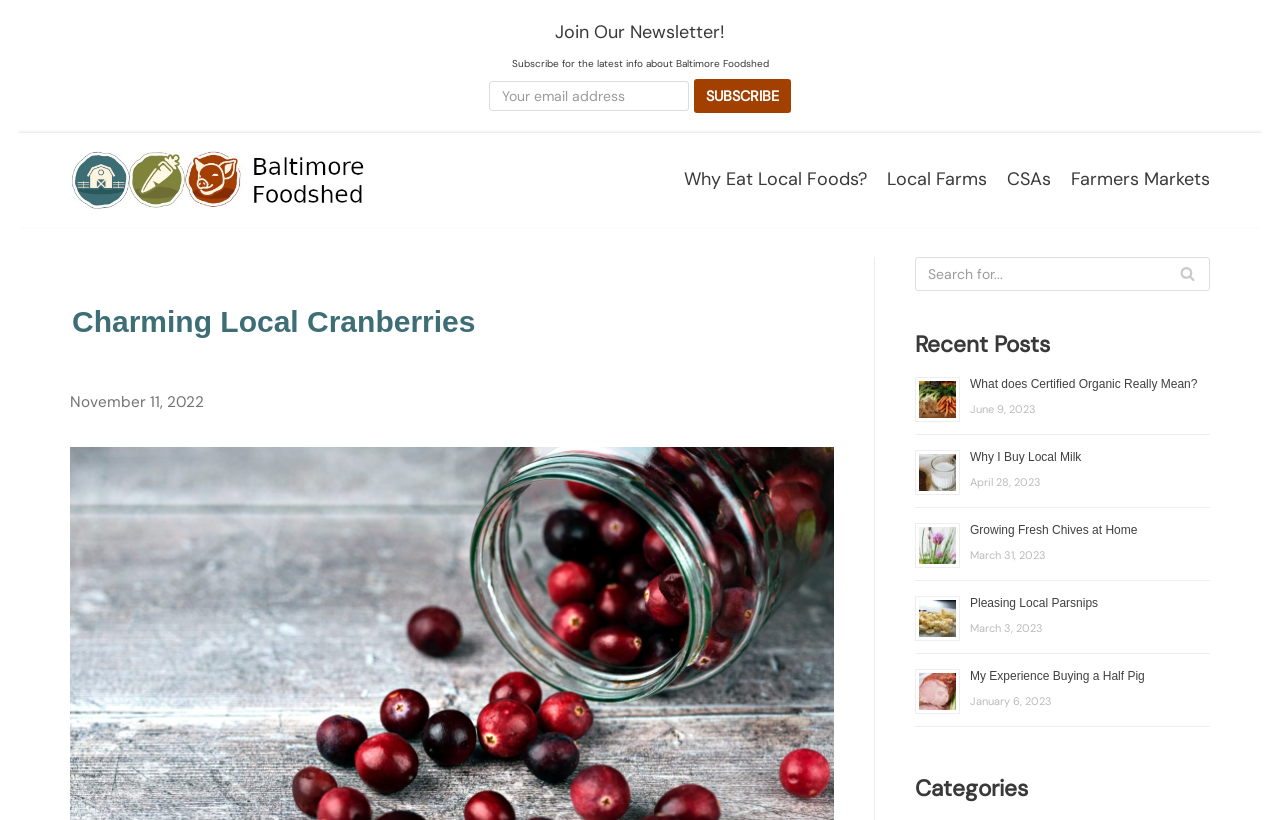Answer the question with a single word or phrase: 
What type of menu is displayed?

Primary Menu